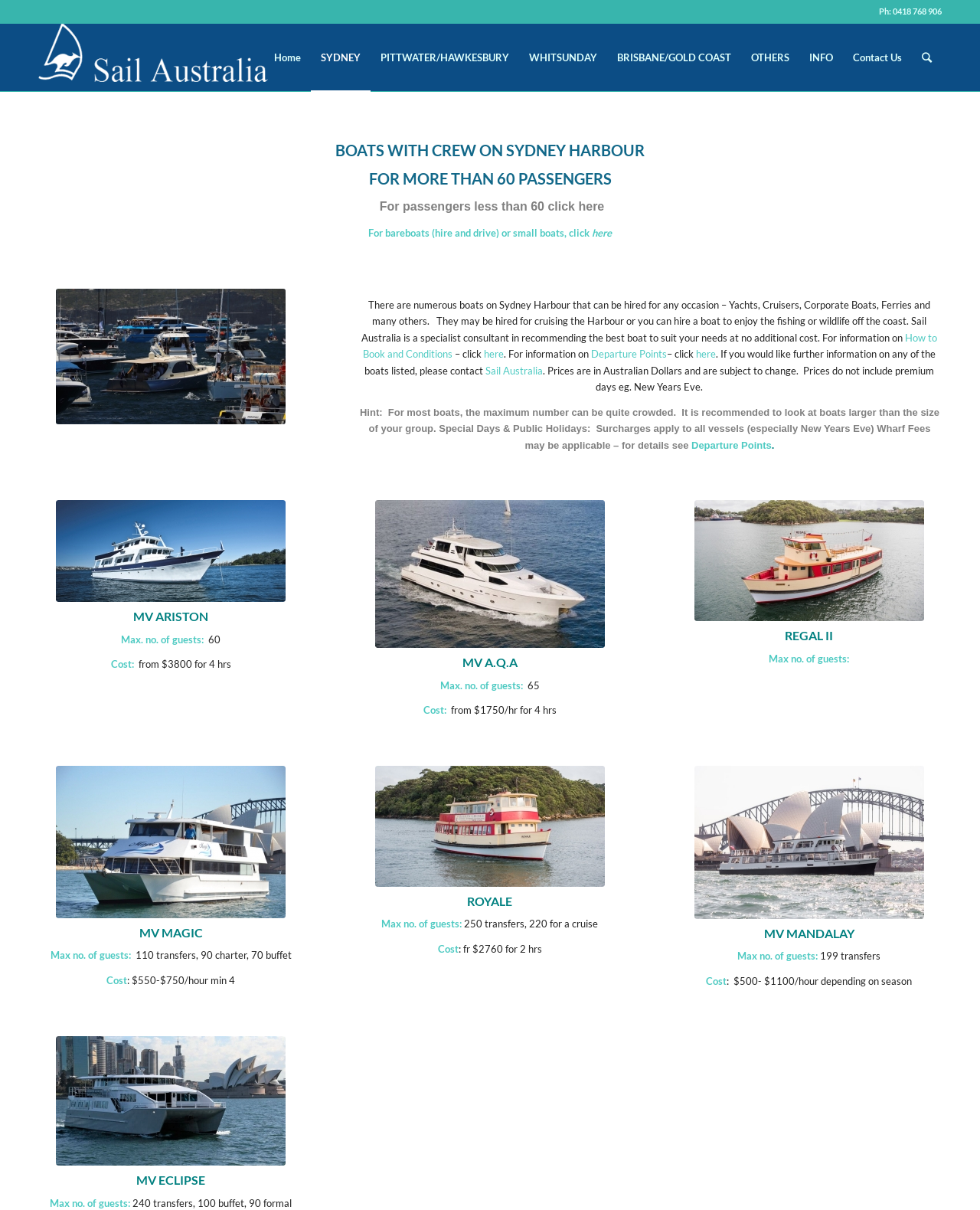Please determine the bounding box coordinates of the element's region to click for the following instruction: "Click on 'How to Book and Conditions' link".

[0.371, 0.274, 0.957, 0.298]